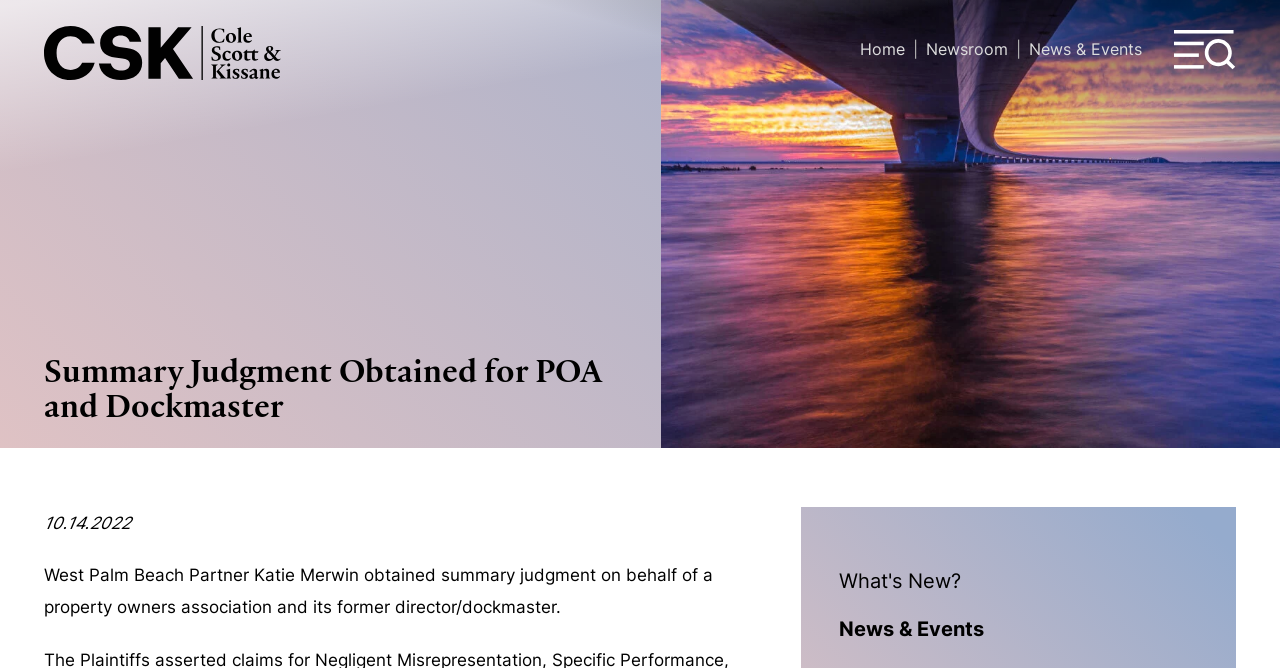Locate the bounding box coordinates of the area to click to fulfill this instruction: "view news and events". The bounding box should be presented as four float numbers between 0 and 1, in the order [left, top, right, bottom].

[0.723, 0.058, 0.788, 0.088]